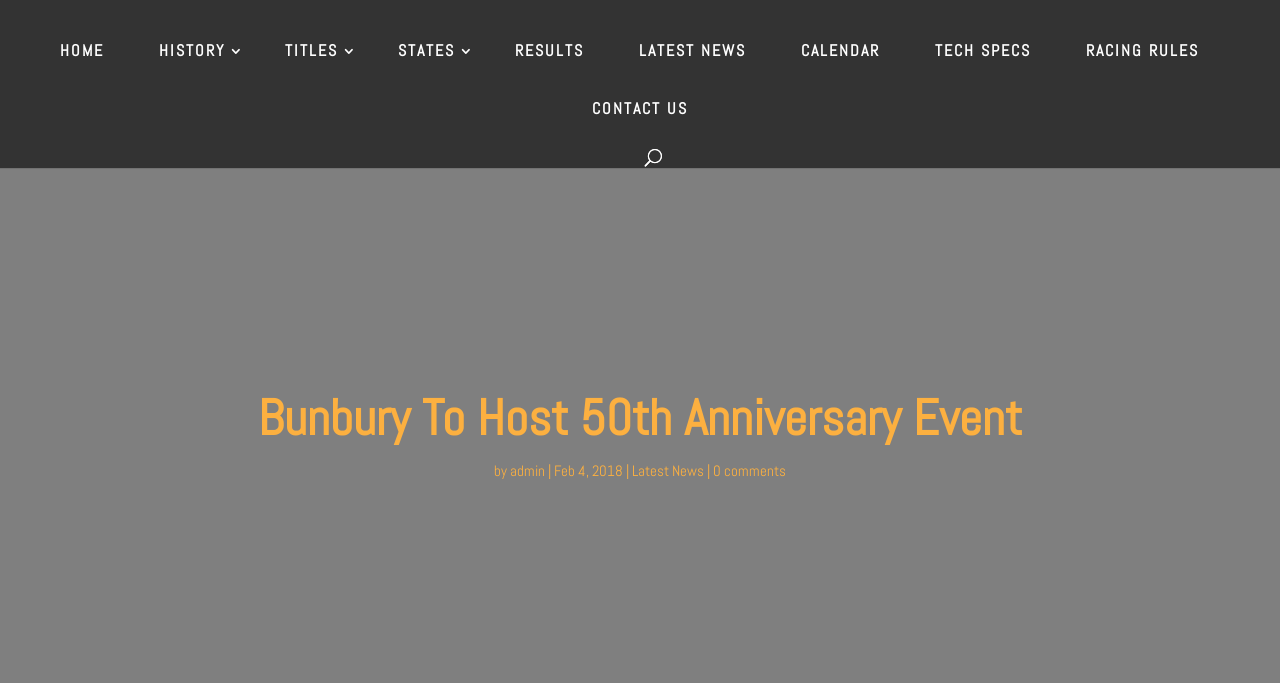Analyze the image and give a detailed response to the question:
What is the category of the news article?

I looked for the category of the news article and found the link 'Latest News' below the article title, which indicates that the category of the news article is 'Latest News'.